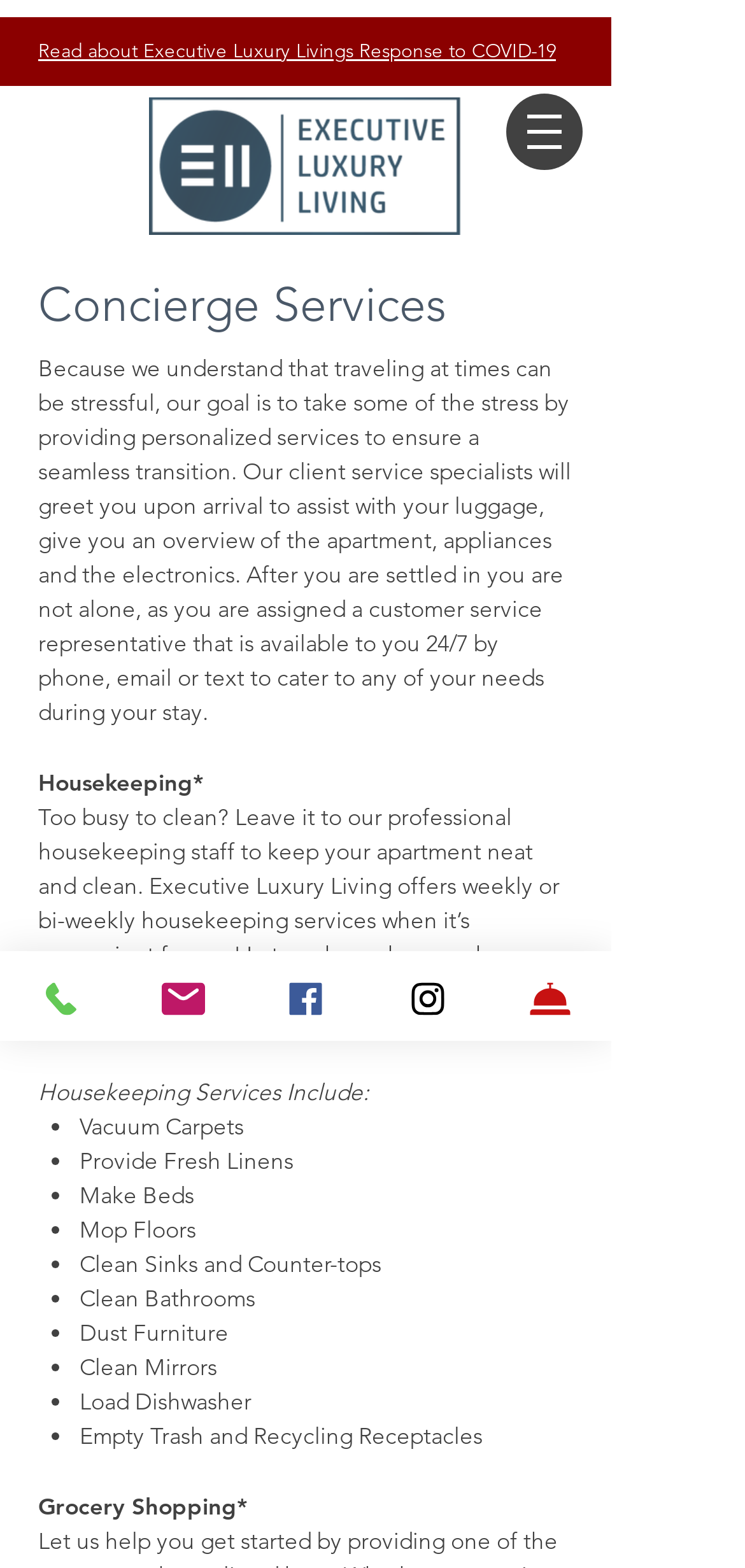What is the purpose of the customer service representative?
Please use the image to provide an in-depth answer to the question.

The webpage states that each client is assigned a customer service representative who is available 24/7 by phone, email, or text to cater to any of their needs during their stay.